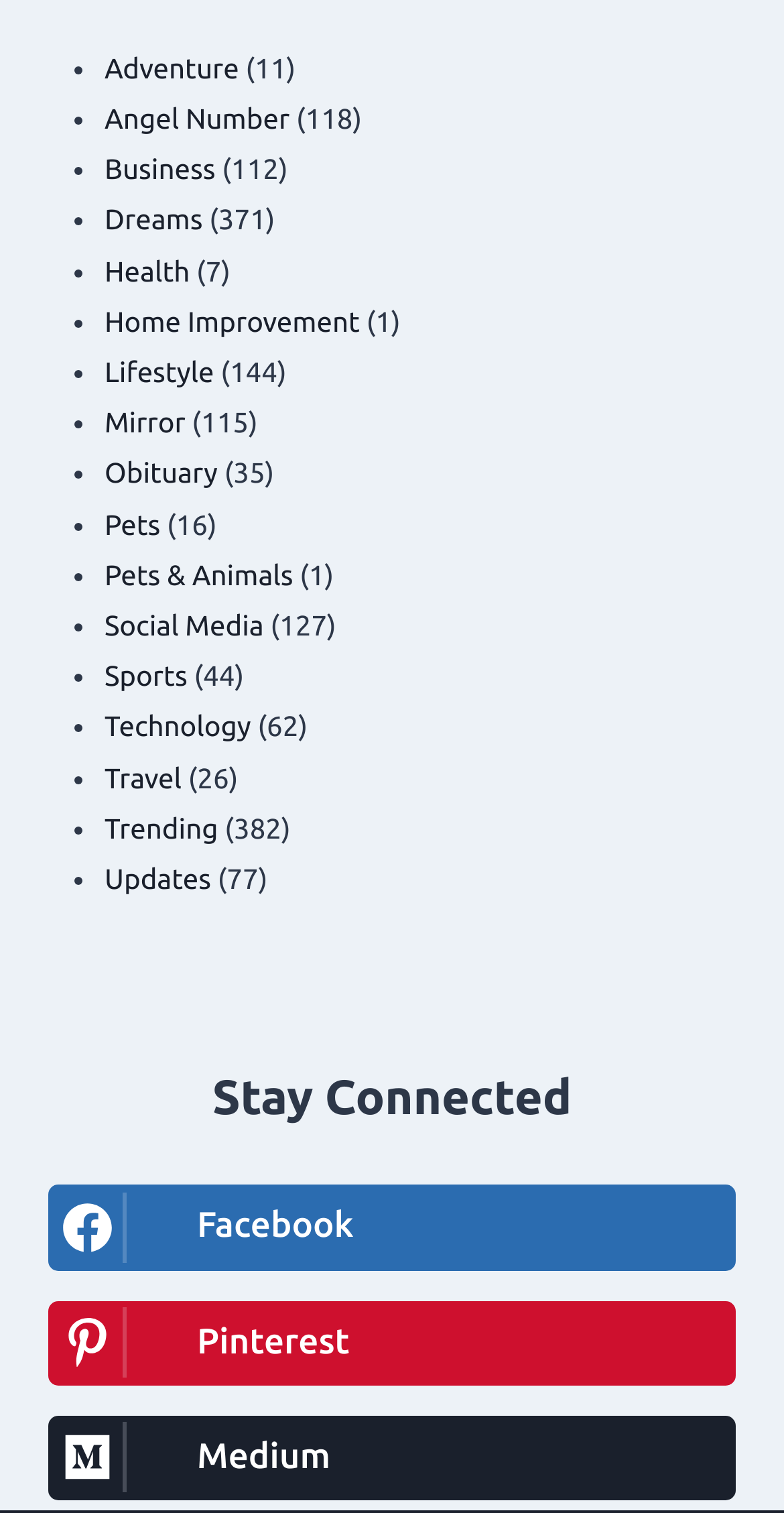Indicate the bounding box coordinates of the clickable region to achieve the following instruction: "Click on Twitter."

[0.079, 0.947, 0.144, 0.98]